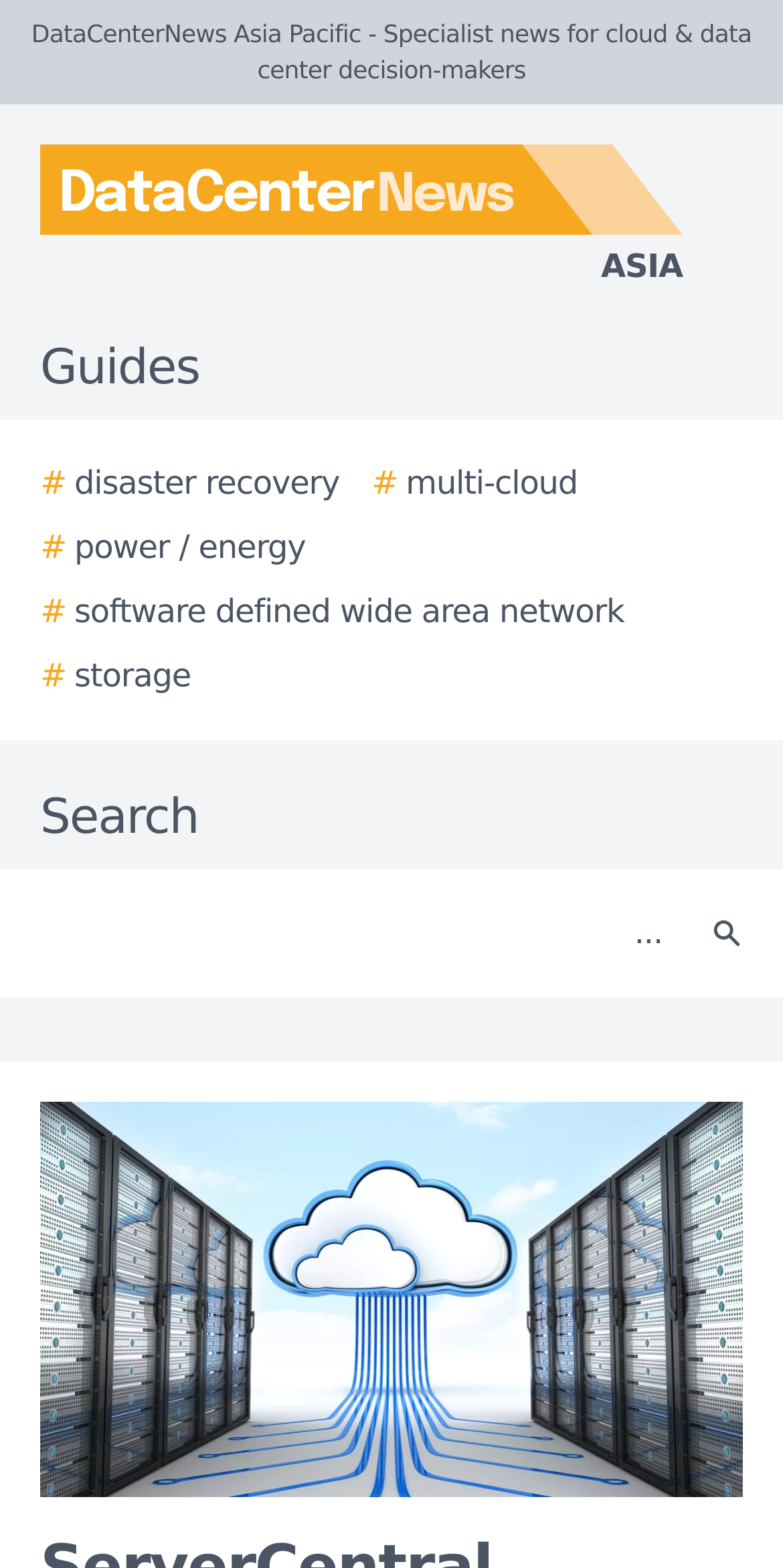Please identify the bounding box coordinates of the area that needs to be clicked to follow this instruction: "Click on the Search button".

[0.877, 0.564, 0.979, 0.626]